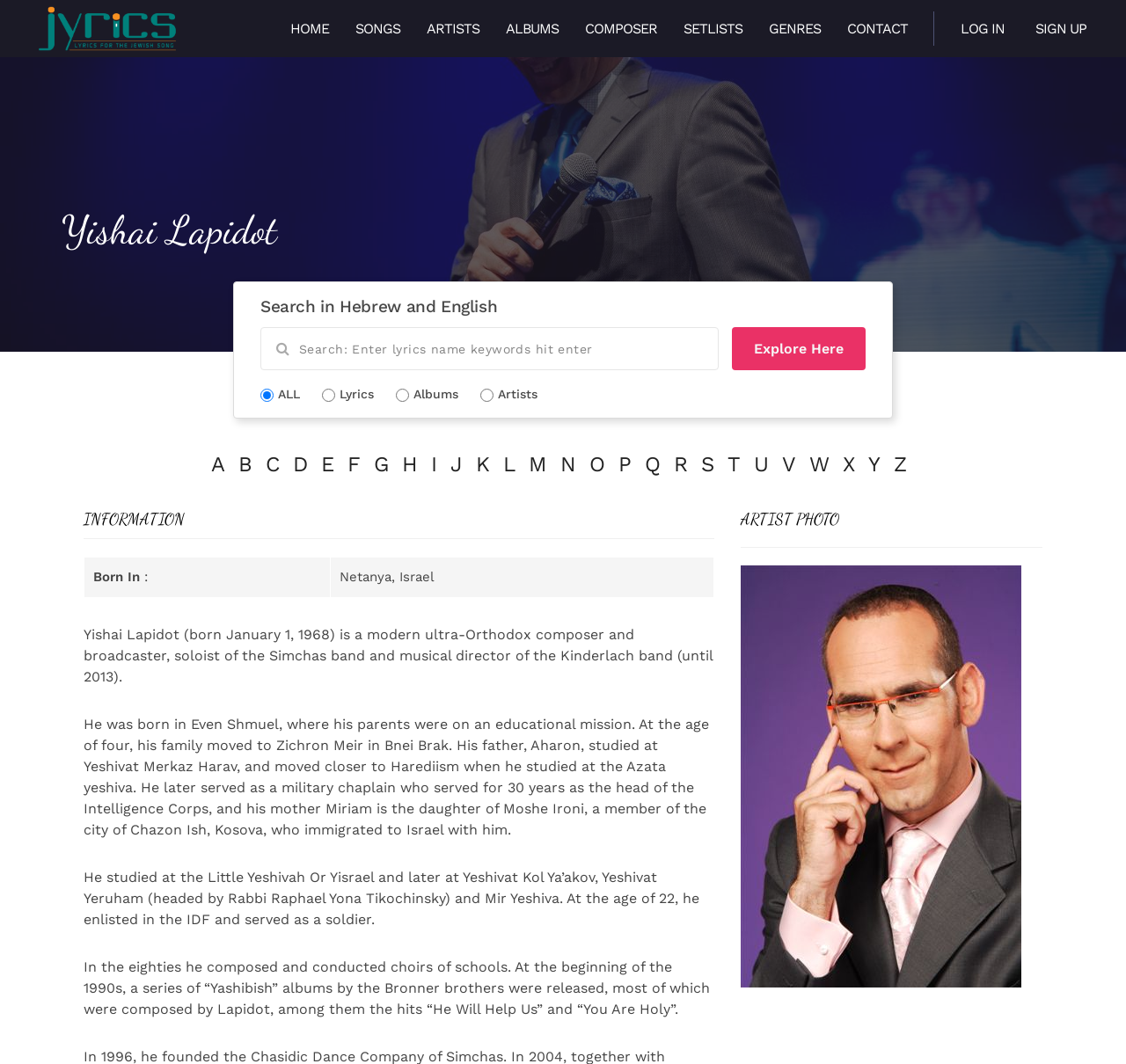Given the element description, predict the bounding box coordinates in the format (top-left x, top-left y, bottom-right x, bottom-right y), using floating point numbers between 0 and 1: H

[0.357, 0.425, 0.371, 0.449]